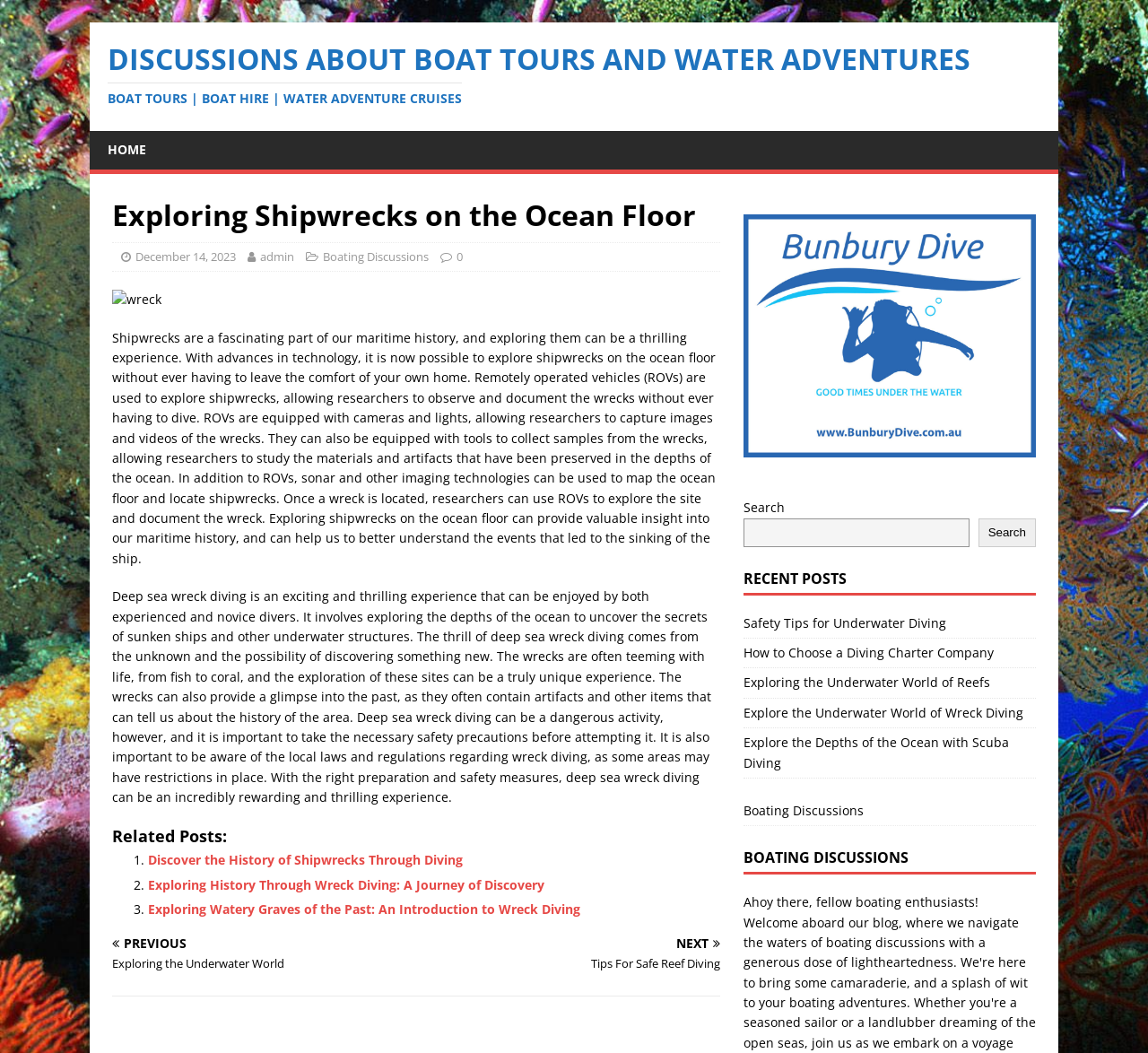Give a detailed account of the webpage.

The webpage is about exploring shipwrecks on the ocean floor, with a focus on boat tours and water adventures. At the top, there is a main heading that reads "Exploring Shipwrecks on the Ocean Floor – Discussions about boat tours and water adventures". Below this, there is a link to "DISCUSSIONS ABOUT BOAT TOURS AND WATER ADVENTURES" with subheadings "BOAT TOURS | BOAT HIRE | WATER ADVENTURE CRUISES". 

To the left of this, there is a link to "HOME". The main content of the page is divided into two sections. On the left, there is an article with a heading "Exploring Shipwrecks on the Ocean Floor". Below this, there are links to "December 14, 2023", "admin", "Boating Discussions", and "0". There is also an image of a wreck. 

The article discusses how shipwrecks can be explored on the ocean floor using remotely operated vehicles (ROVs) and other technologies. It also talks about deep sea wreck diving, which can be an exciting and thrilling experience, but also requires necessary safety precautions. 

Below the article, there are related posts, including "Discover the History of Shipwrecks Through Diving", "Exploring History Through Wreck Diving: A Journey of Discovery", and "Exploring Watery Graves of the Past: An Introduction to Wreck Diving". 

On the right side of the page, there are several sections. At the top, there is a figure with a link. Below this, there is a search bar with a button. There is also a section for "RECENT POSTS", which includes links to several articles, including "Safety Tips for Underwater Diving", "How to Choose a Diving Charter Company", and "Explore the Underwater World of Wreck Diving". 

At the bottom of the page, there are links to "PREVIOUS Exploring the Underwater World" and "NEXT Tips For Safe Reef Diving".